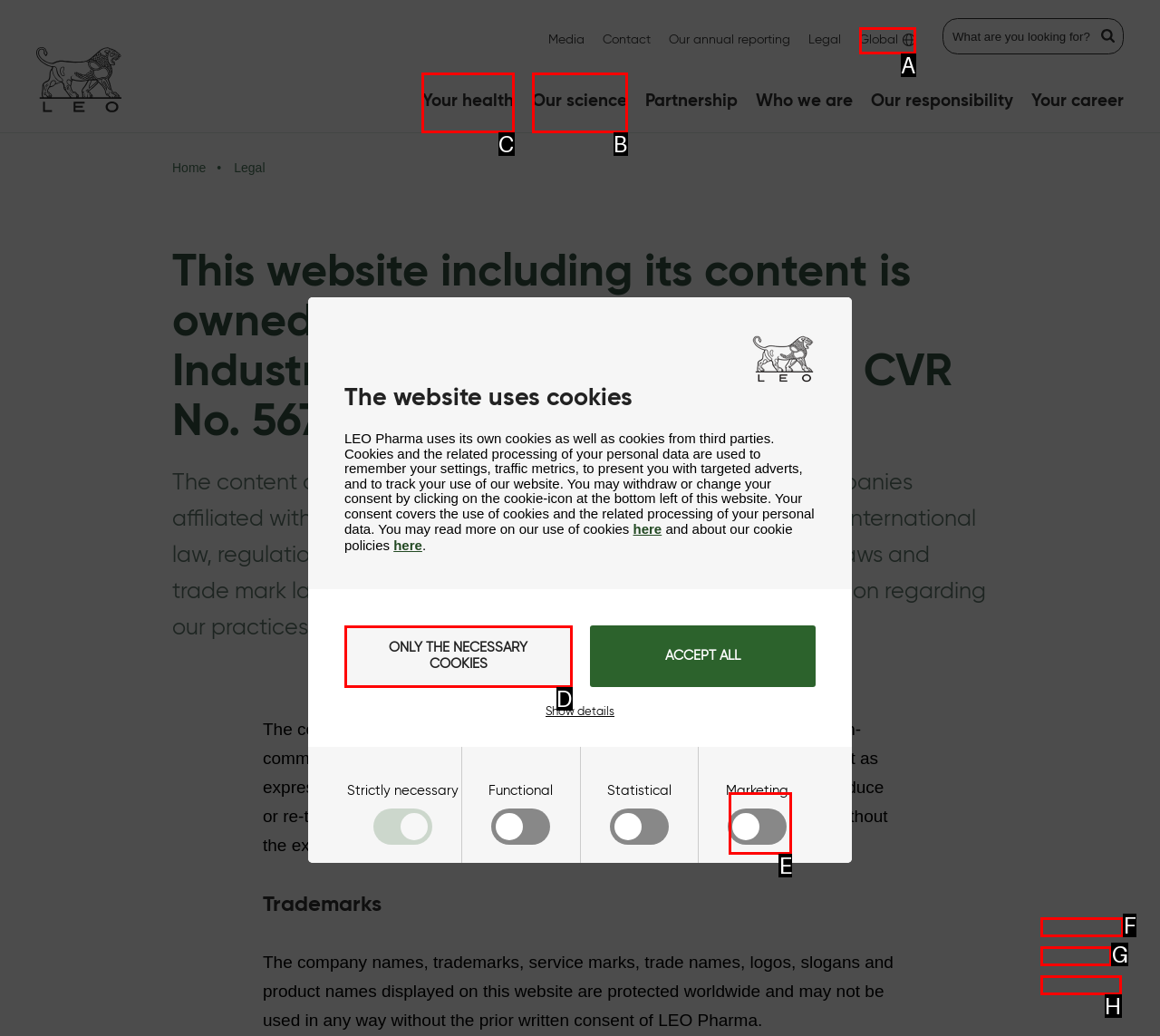Which lettered option should I select to achieve the task: Go to 'Your health' page according to the highlighted elements in the screenshot?

C